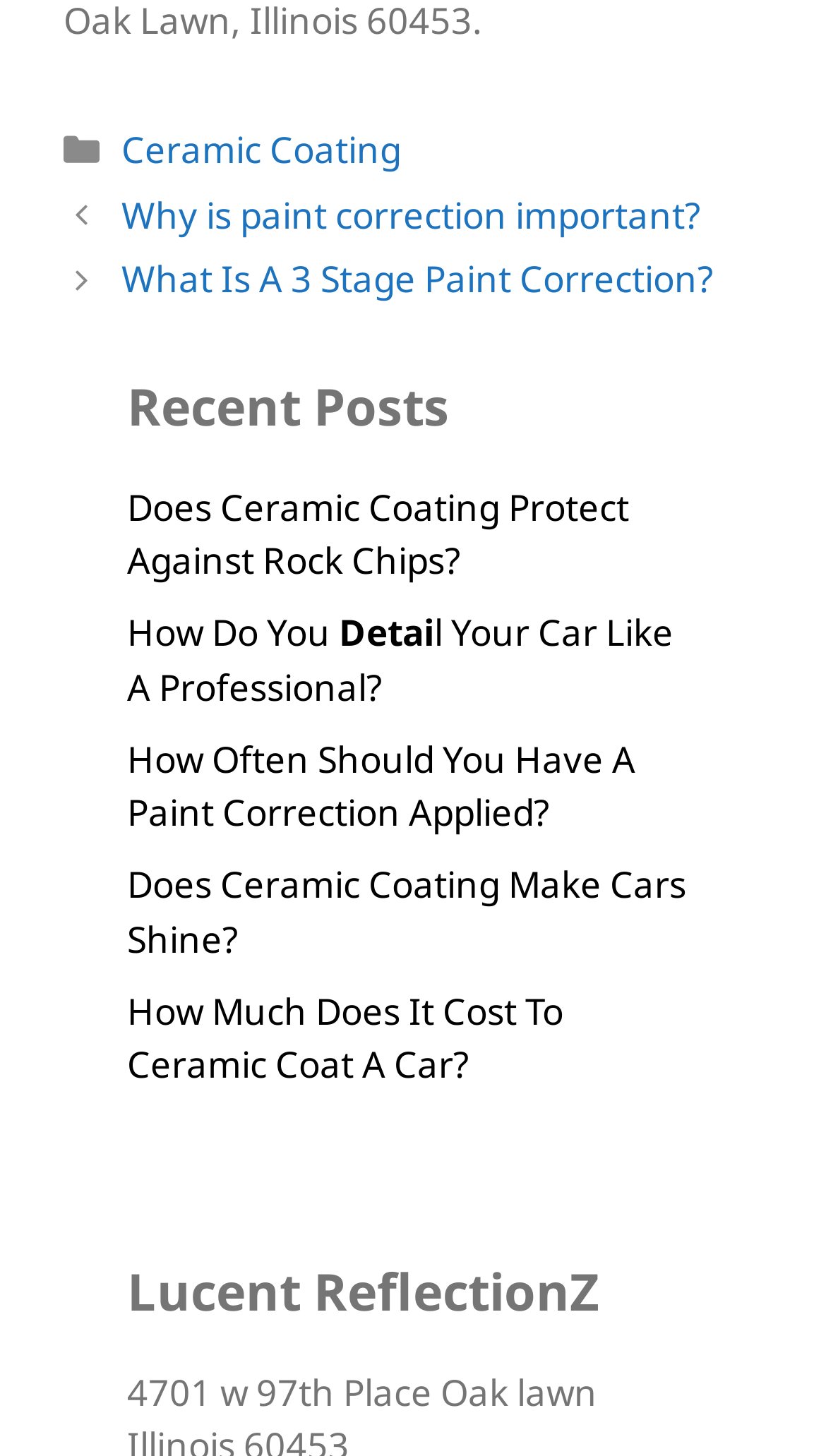Provide a brief response in the form of a single word or phrase:
What is the category of the post 'Why is paint correction important?'?

Ceramic Coating